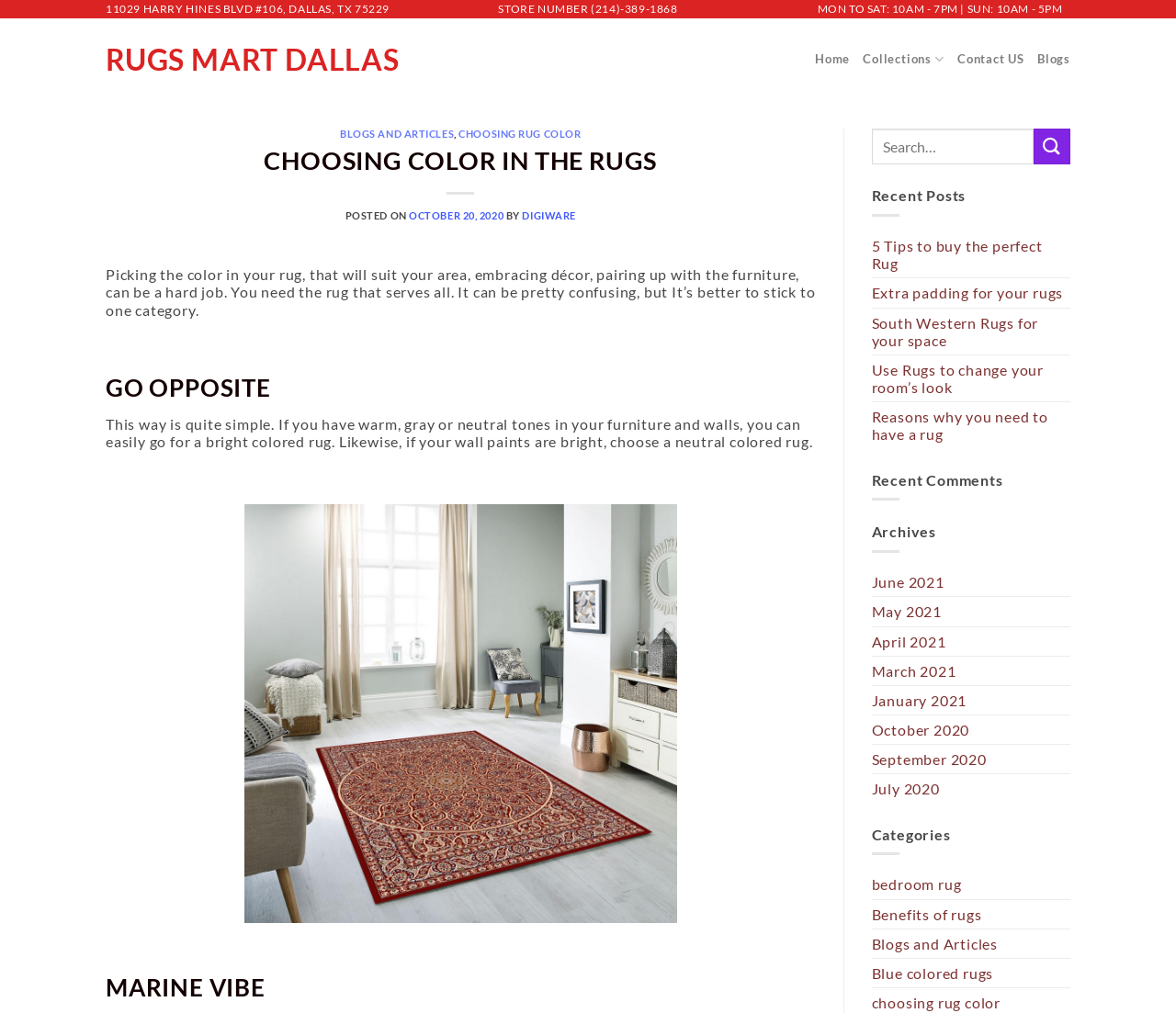Respond to the following query with just one word or a short phrase: 
What is the purpose of the rug?

To serve all